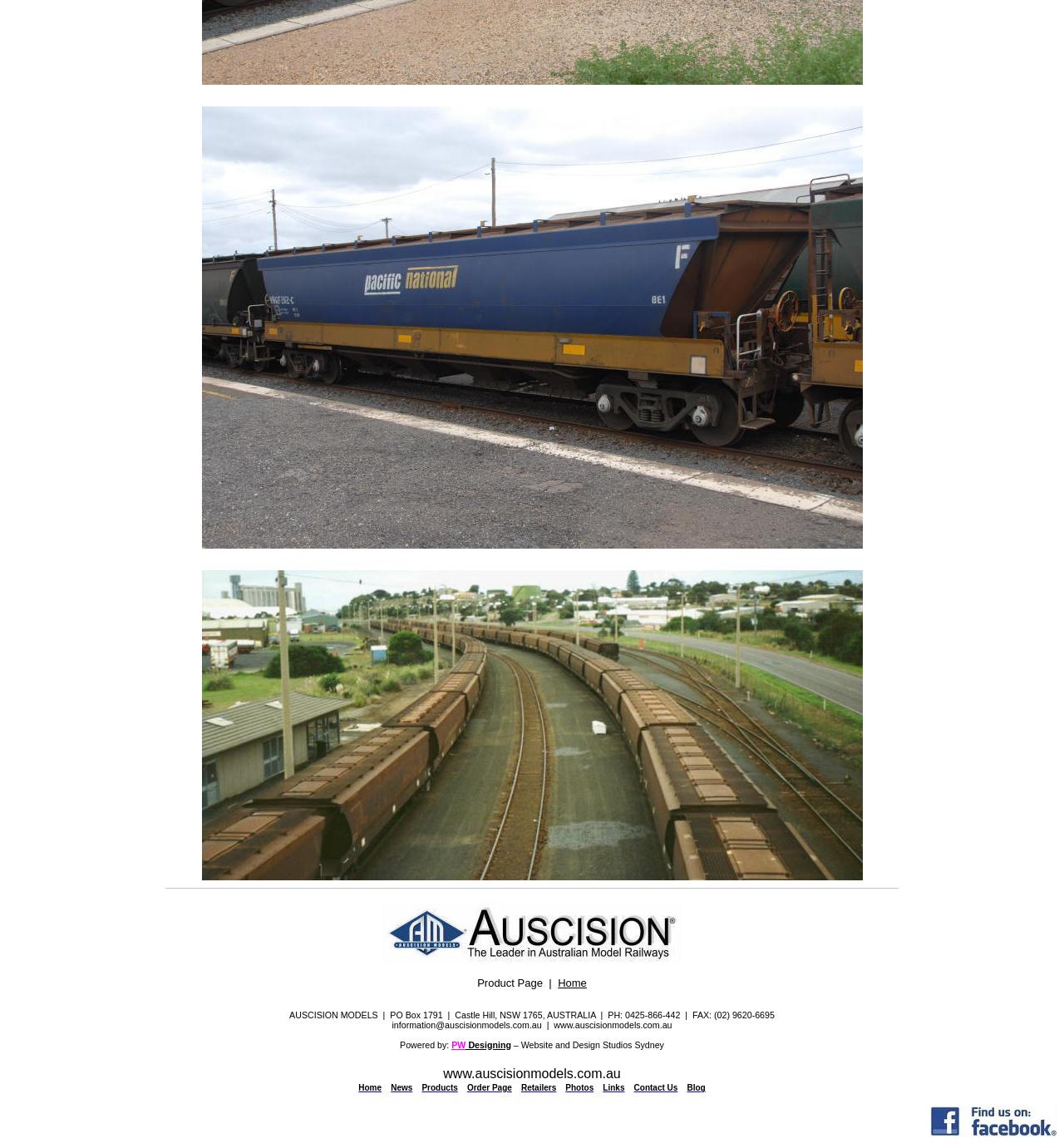Please mark the clickable region by giving the bounding box coordinates needed to complete this instruction: "Click on the 'Home' link".

[0.524, 0.851, 0.551, 0.862]